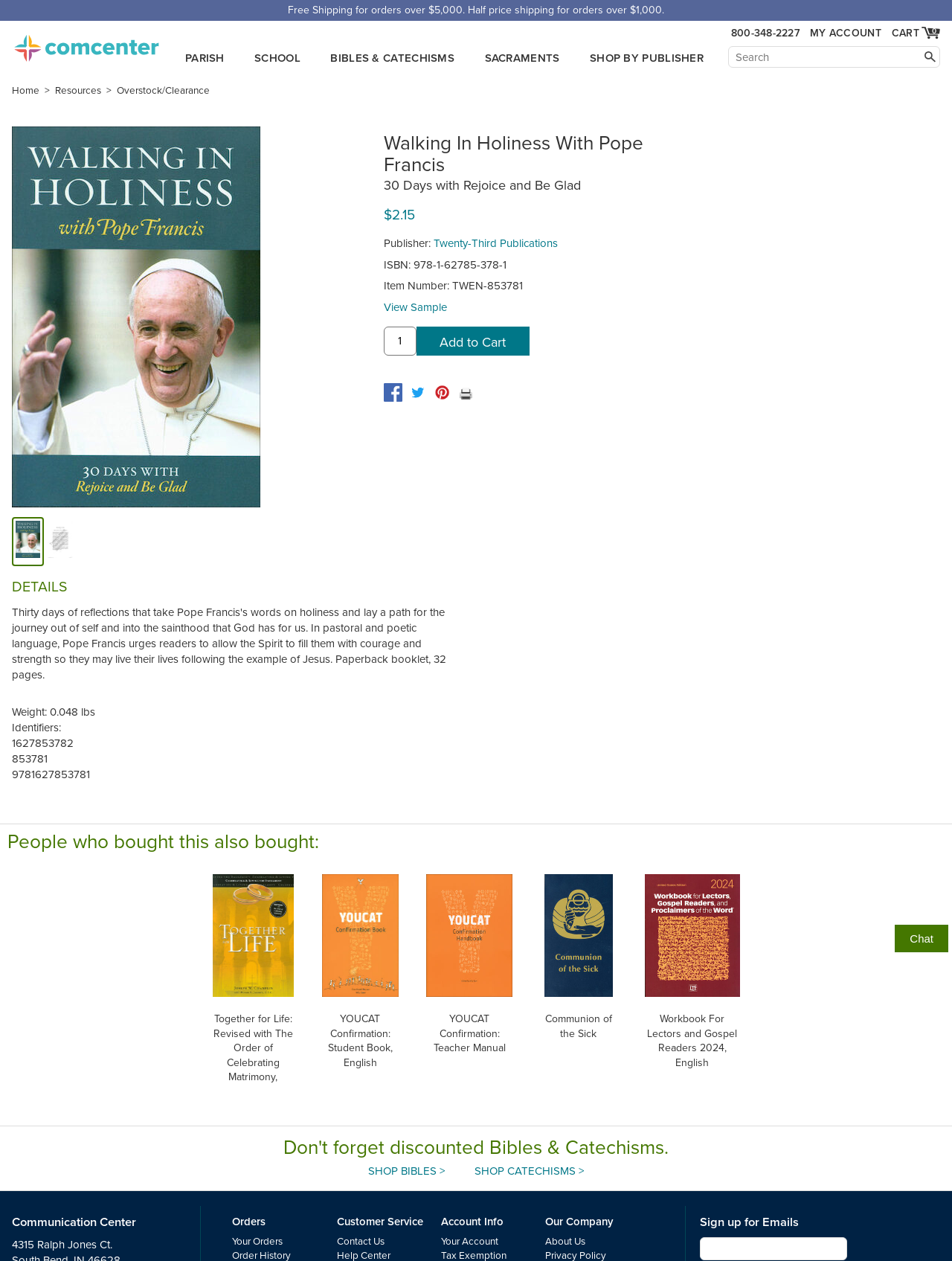Please find the bounding box coordinates in the format (top-left x, top-left y, bottom-right x, bottom-right y) for the given element description. Ensure the coordinates are floating point numbers between 0 and 1. Description: input value="1" aria-label="quantity" name="quantity" value="1"

[0.403, 0.259, 0.437, 0.282]